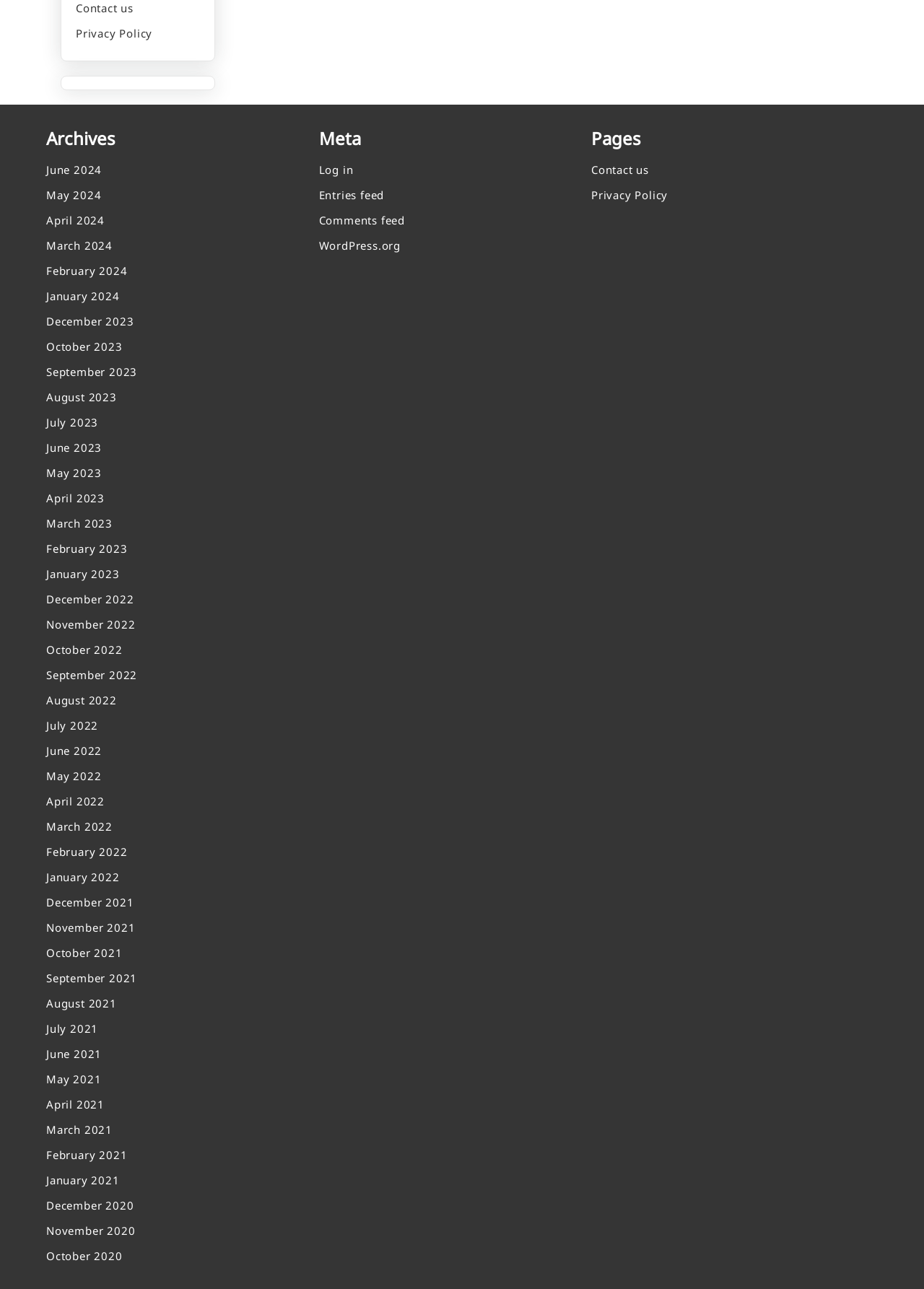Determine the bounding box coordinates of the target area to click to execute the following instruction: "View archives."

[0.05, 0.098, 0.344, 0.116]